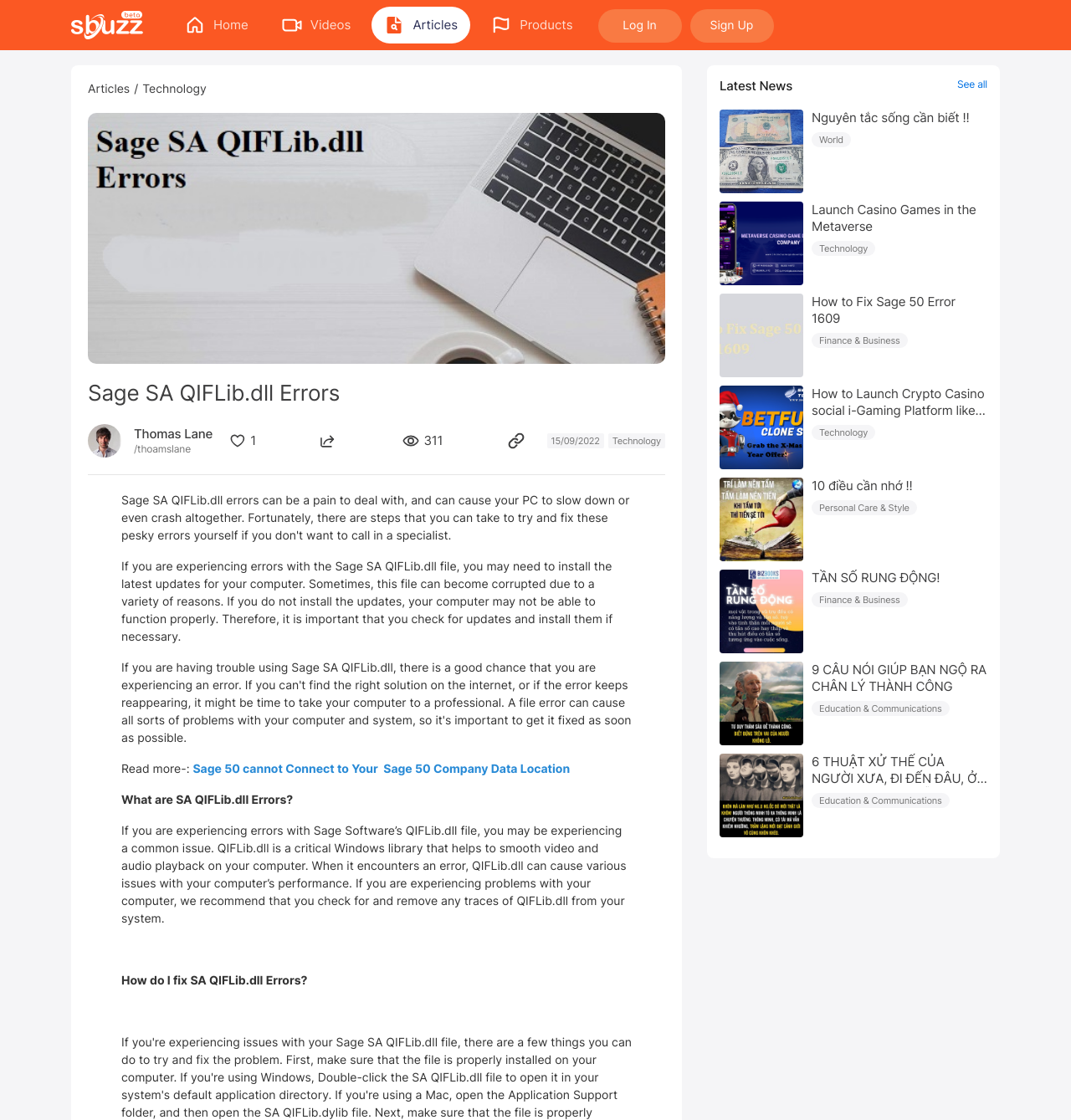Who is the author of the article on Sage SA QIFLib.dll Errors?
Answer the question with as much detail as you can, using the image as a reference.

The webpage credits Thomas Lane as the author of the article on Sage SA QIFLib.dll Errors. This information is provided at the top of the article, along with a link to the author's profile.